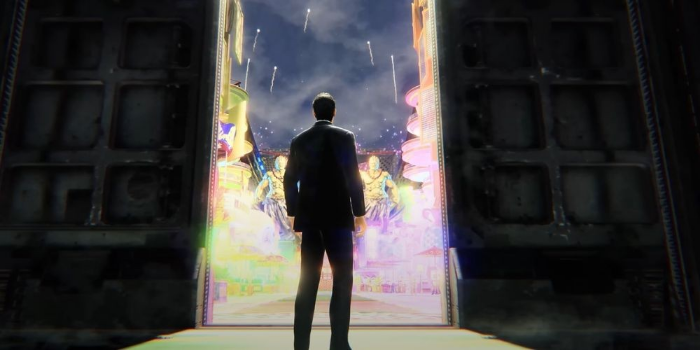What type of games evoke feelings of nostalgia in the scene?
Based on the image, give a concise answer in the form of a single word or short phrase.

classic arcade games